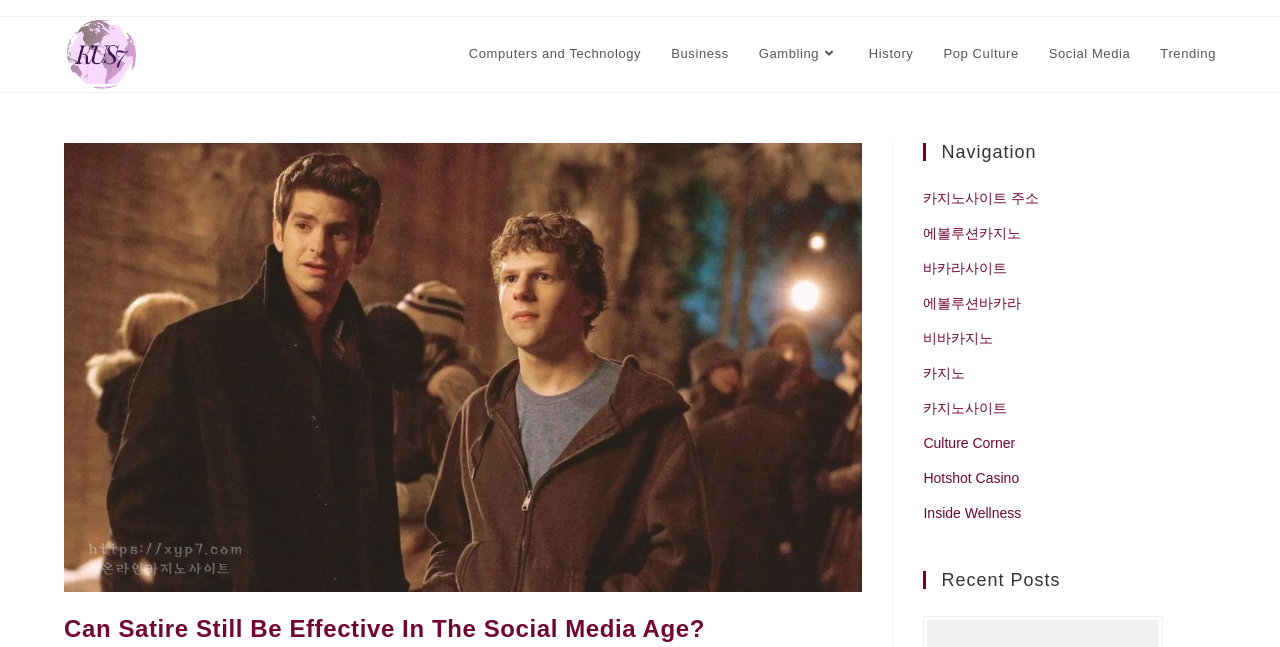What categories are available for navigation?
From the image, respond using a single word or phrase.

Multiple categories